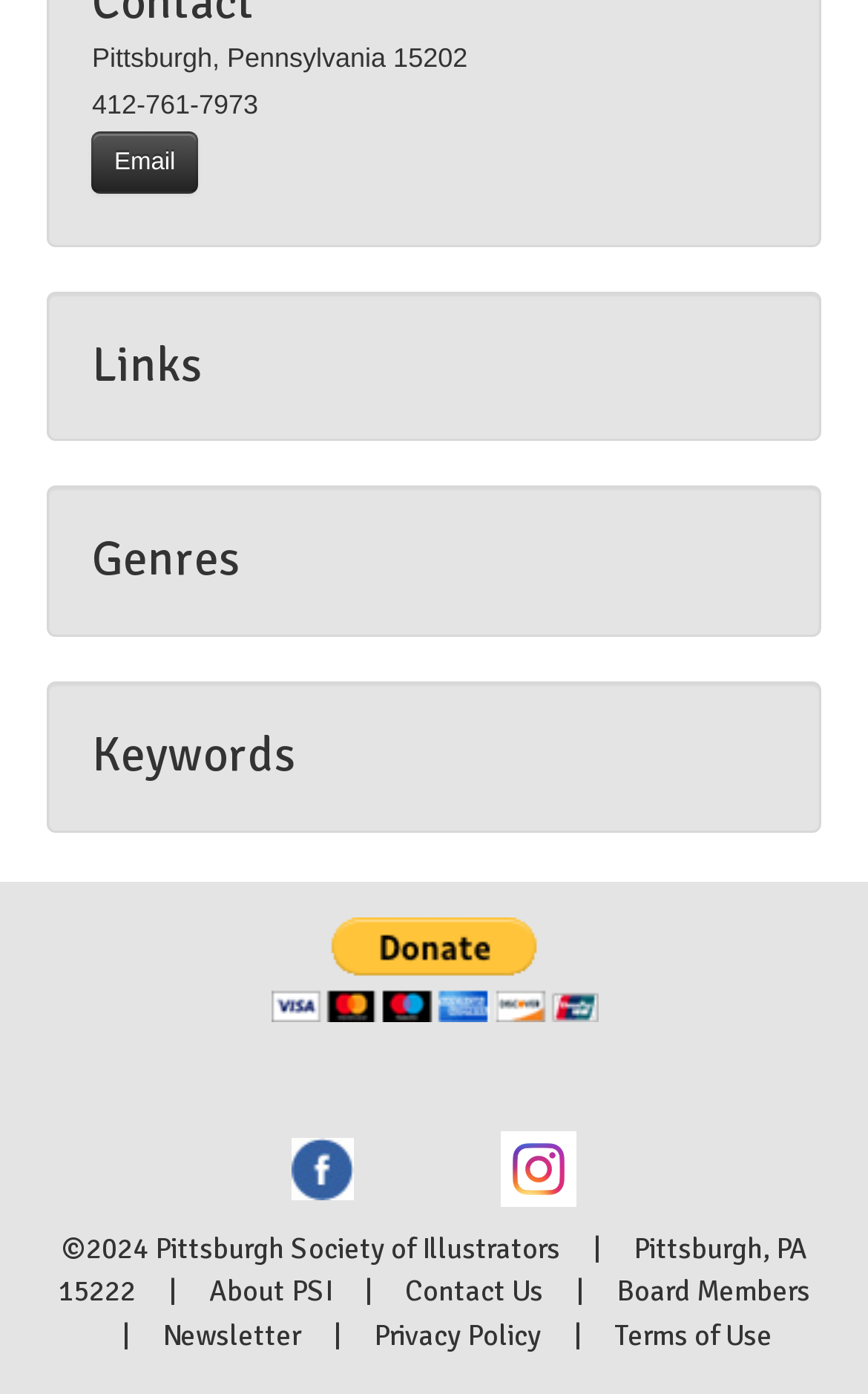Please identify the coordinates of the bounding box that should be clicked to fulfill this instruction: "Check the artist's Facebook page".

[0.257, 0.829, 0.489, 0.847]